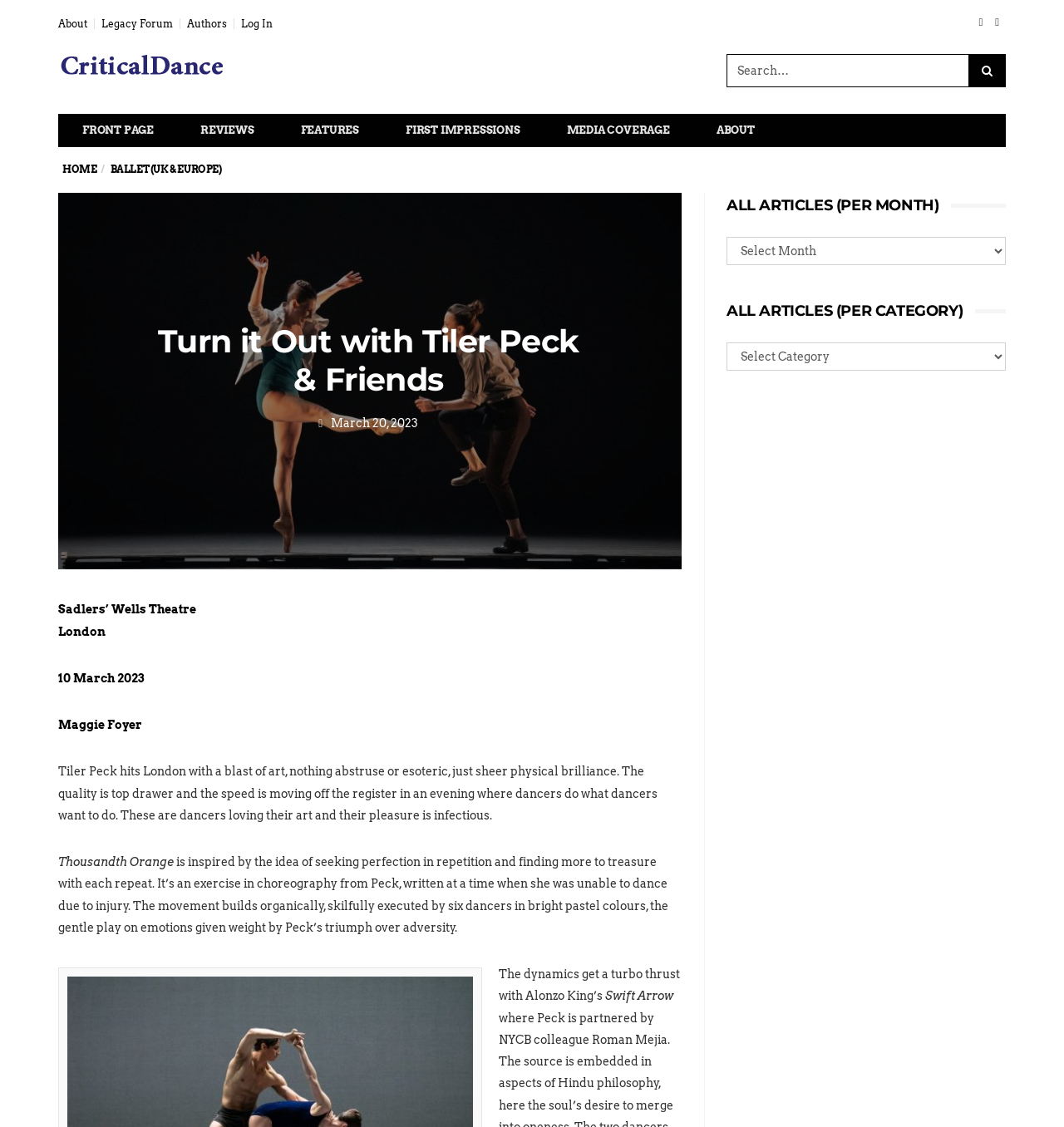Please predict the bounding box coordinates (top-left x, top-left y, bottom-right x, bottom-right y) for the UI element in the screenshot that fits the description: Ballet (UK & Europe)

[0.104, 0.145, 0.208, 0.156]